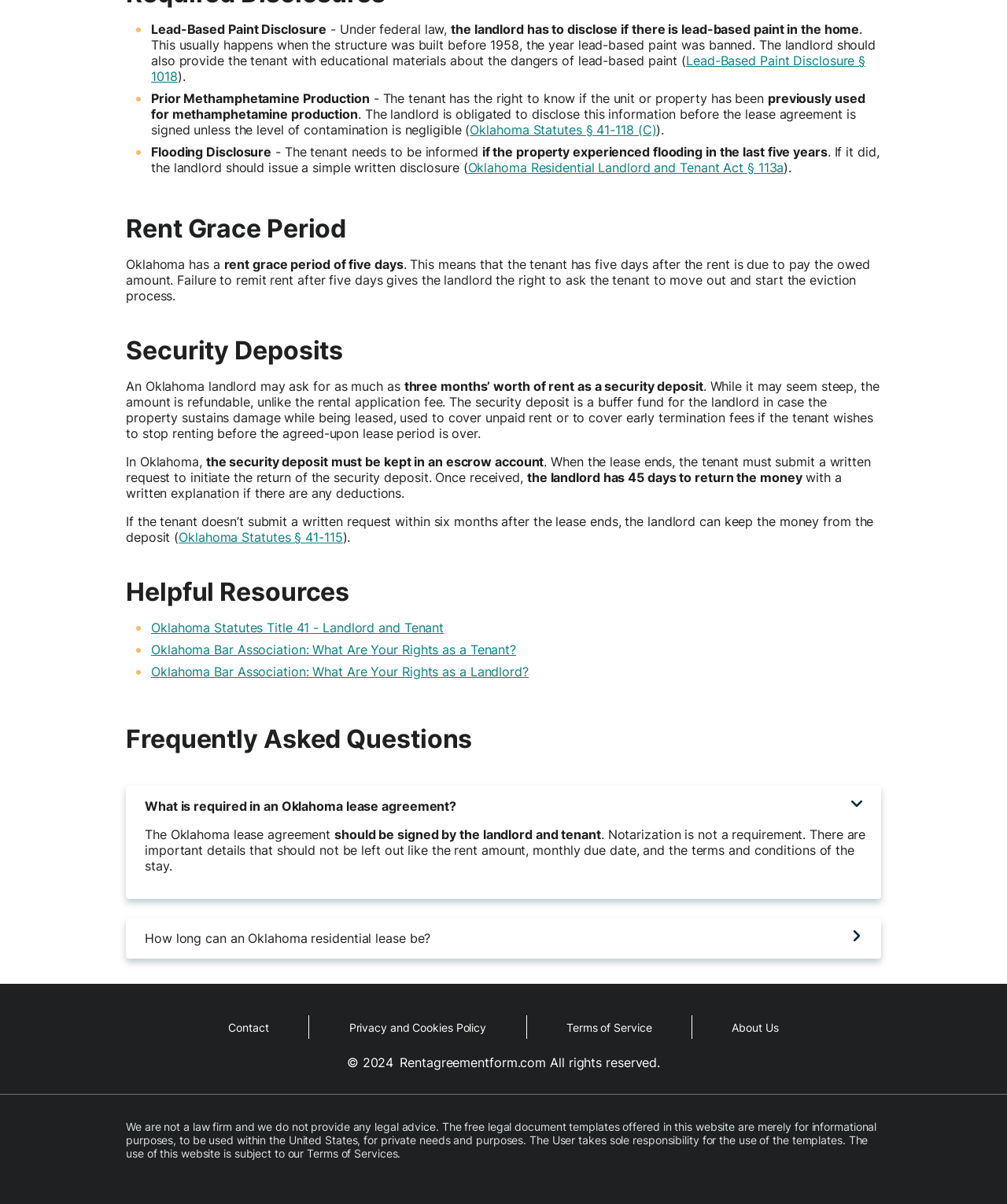Determine the bounding box coordinates of the region to click in order to accomplish the following instruction: "Click on 'What is required in an Oklahoma lease agreement?'". Provide the coordinates as four float numbers between 0 and 1, specifically [left, top, right, bottom].

[0.125, 0.653, 0.875, 0.686]